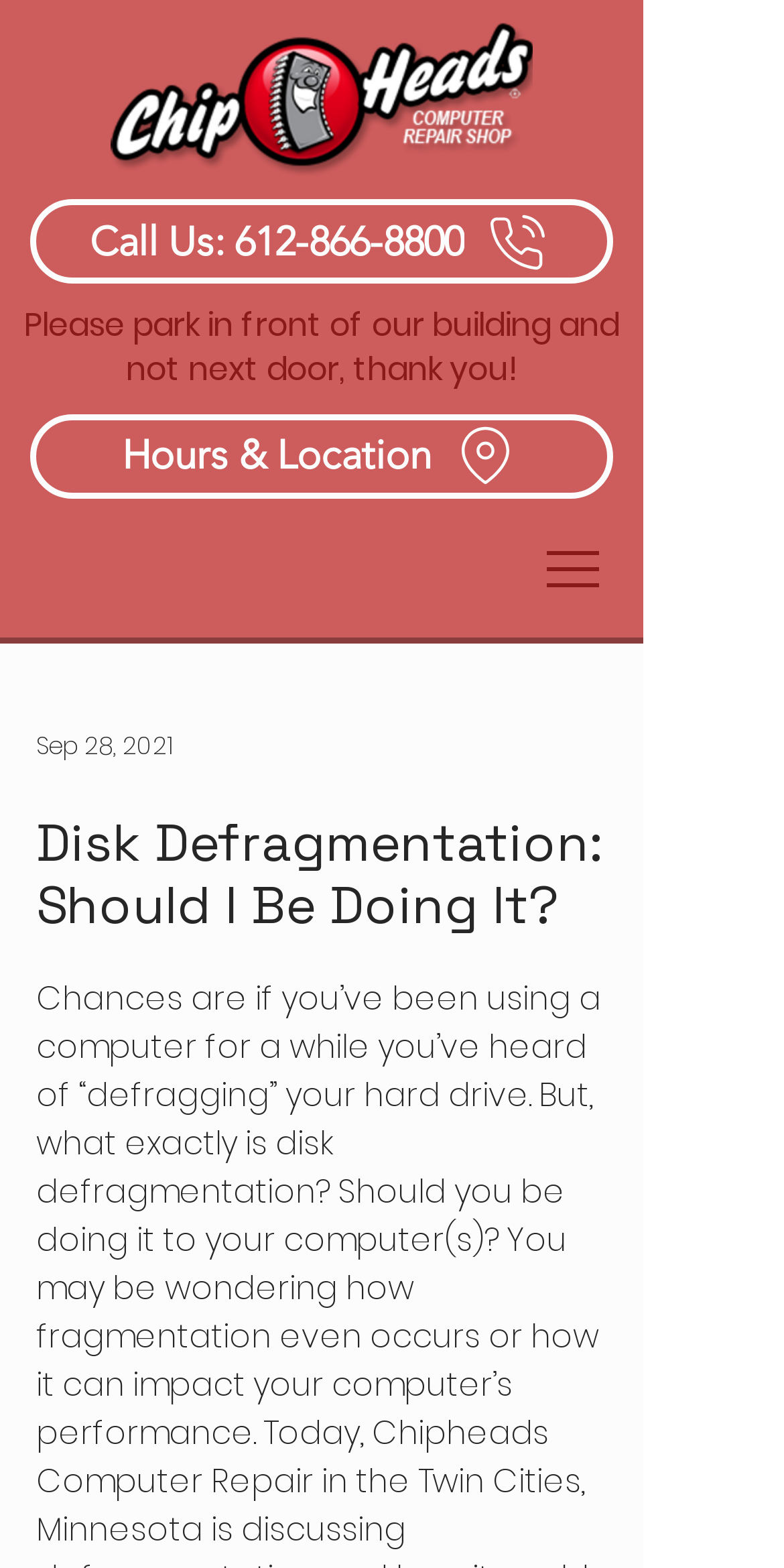Find and provide the bounding box coordinates for the UI element described with: "Call Us: 612-866-8800".

[0.038, 0.127, 0.782, 0.181]